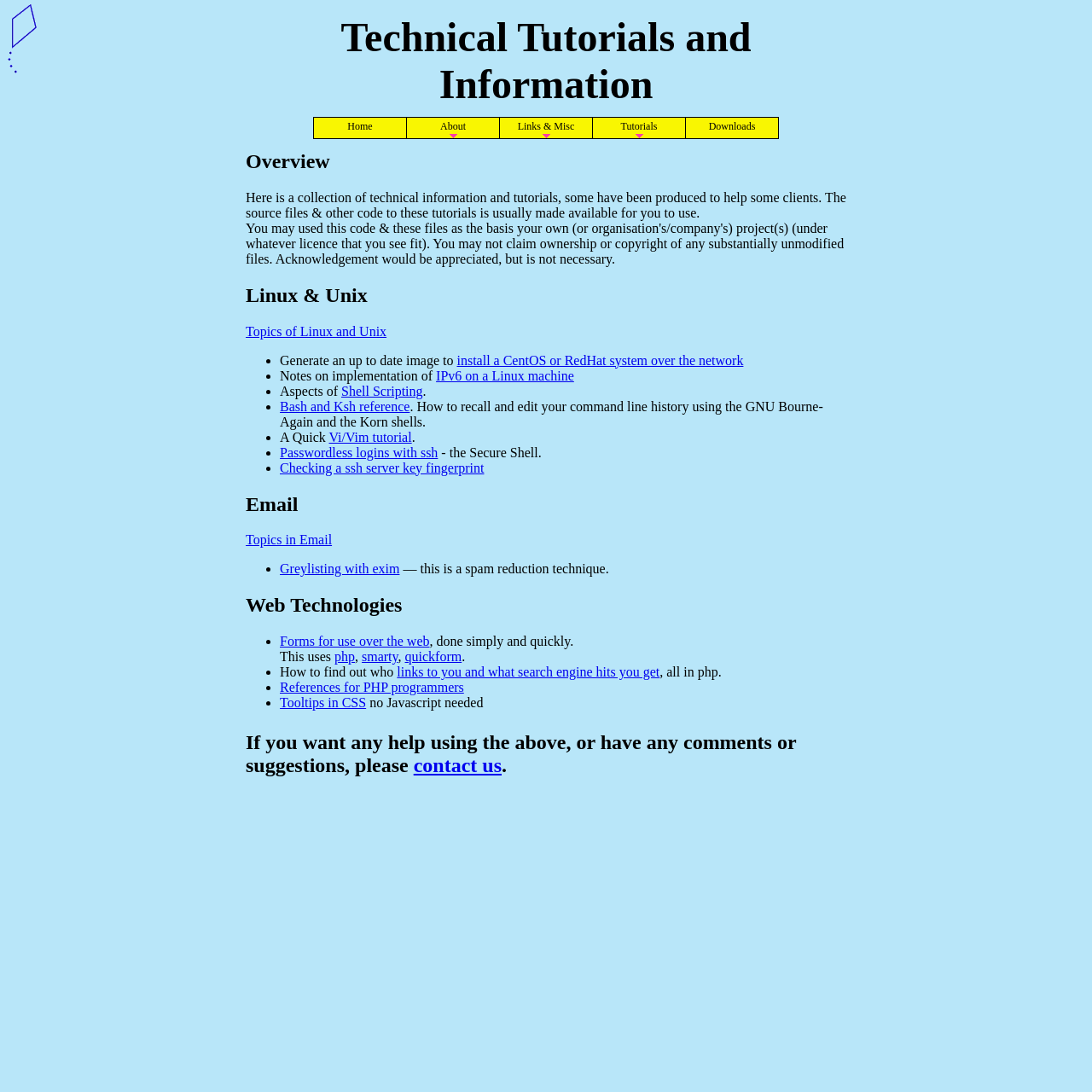Give a detailed account of the webpage.

The webpage is titled "Parliament Hill Computers Ltd" and features a logo image with the same name at the top left corner. Below the logo, there is a heading "Technical Tutorials and Information" that spans across the top of the page. 

The page is divided into several sections, each with its own heading. The first section is "Overview", which provides a brief introduction to the collection of technical information and tutorials on the page. 

To the left of the "Overview" section, there is a navigation menu with links to "Home", "About", "Links & Misc", and "Downloads". 

The main content of the page is organized into three categories: "Linux & Unix", "Email", and "Web Technologies". Each category has a heading and a list of tutorials or topics related to the category. The tutorials are presented in a list format with bullet points, and each item includes a brief description and a link to the tutorial. 

The "Linux & Unix" section has eight tutorials, including topics such as generating an up-to-date image to install a CentOS or RedHat system over the network, implementing IPv6 on a Linux machine, and shell scripting. 

The "Email" section has one tutorial on greylisting with exim, a spam reduction technique. 

The "Web Technologies" section has five tutorials, including topics such as creating forms for use over the web, using php, smarty, and quickform, and finding out who links to you and what search engine hits you get. 

At the bottom of the page, there is a call to action, encouraging users to contact the website administrators if they need help using the tutorials or have any comments or suggestions.